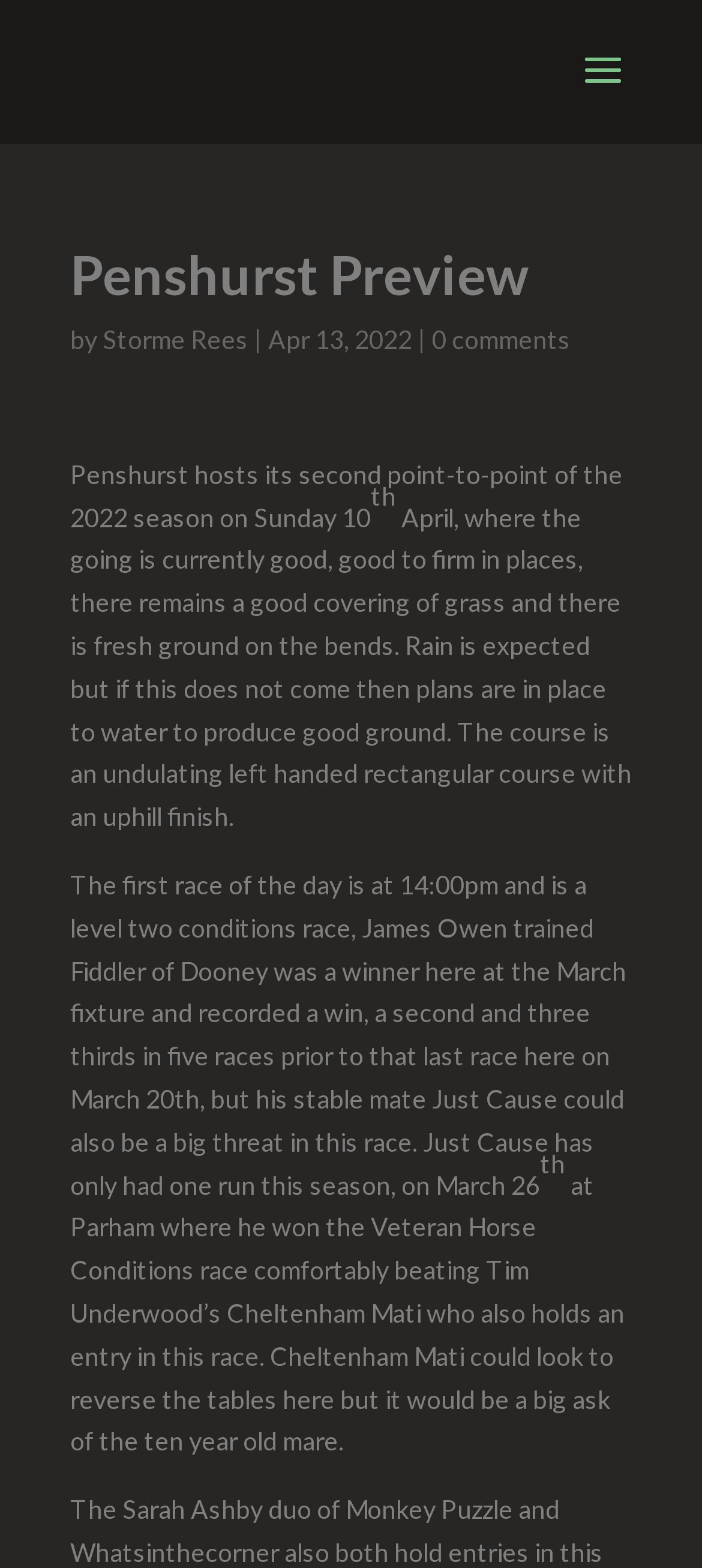Provide a one-word or short-phrase answer to the question:
What time is the first race of the day?

14:00pm